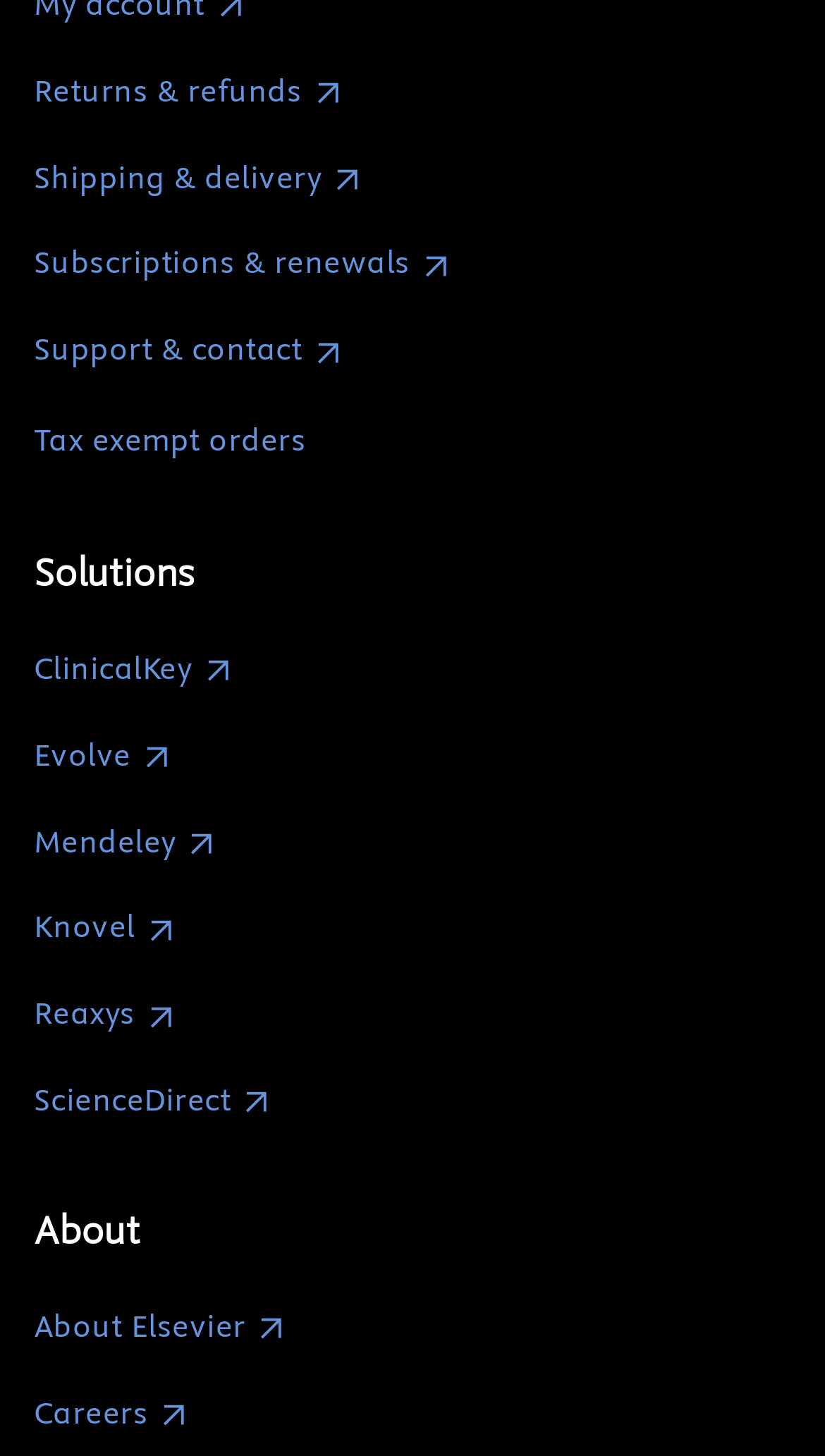Show the bounding box coordinates of the region that should be clicked to follow the instruction: "Explore ScienceDirect."

[0.041, 0.741, 0.331, 0.771]